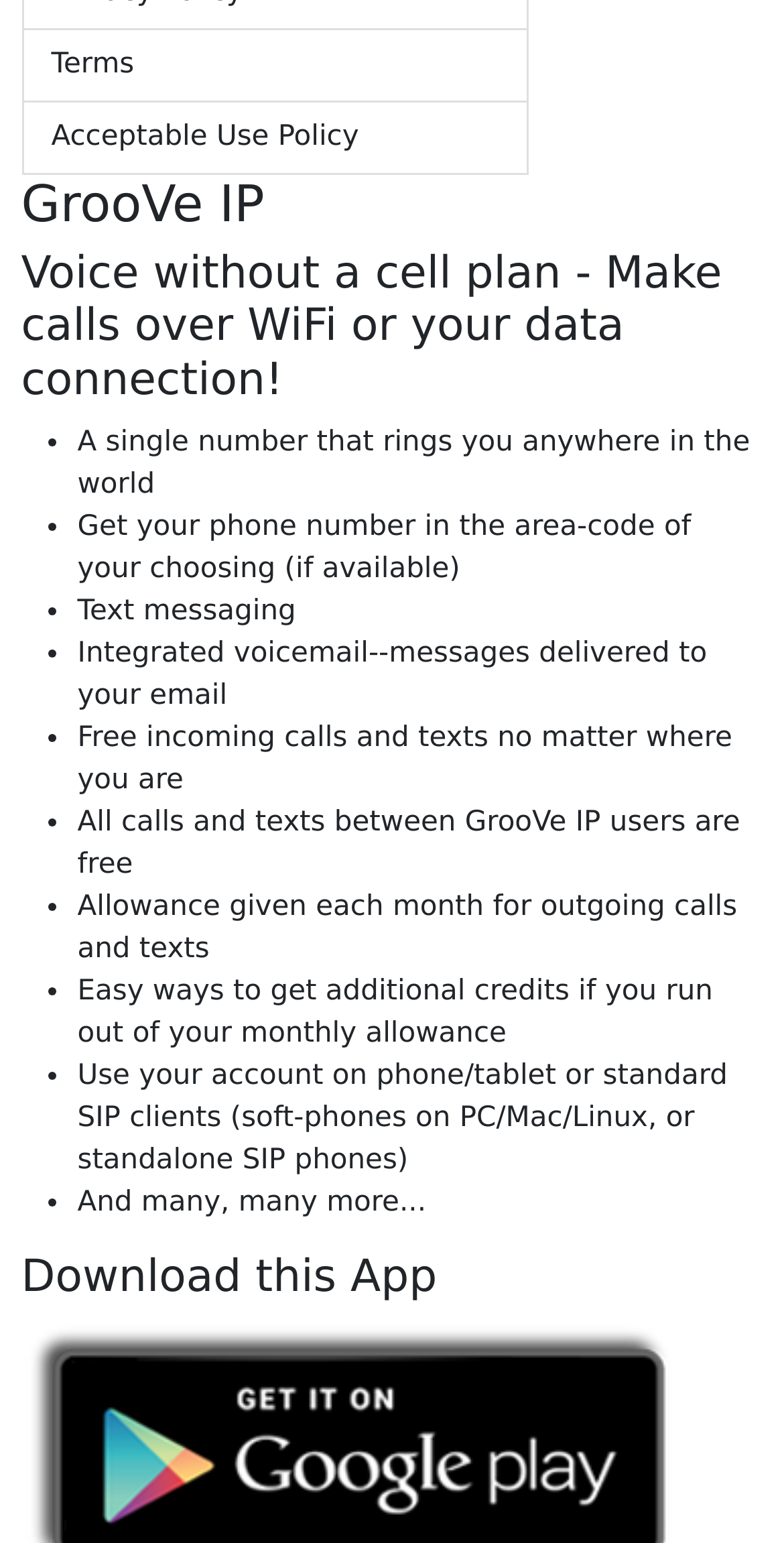Identify the bounding box coordinates for the UI element described by the following text: "Terms". Provide the coordinates as four float numbers between 0 and 1, in the format [left, top, right, bottom].

[0.027, 0.019, 0.673, 0.066]